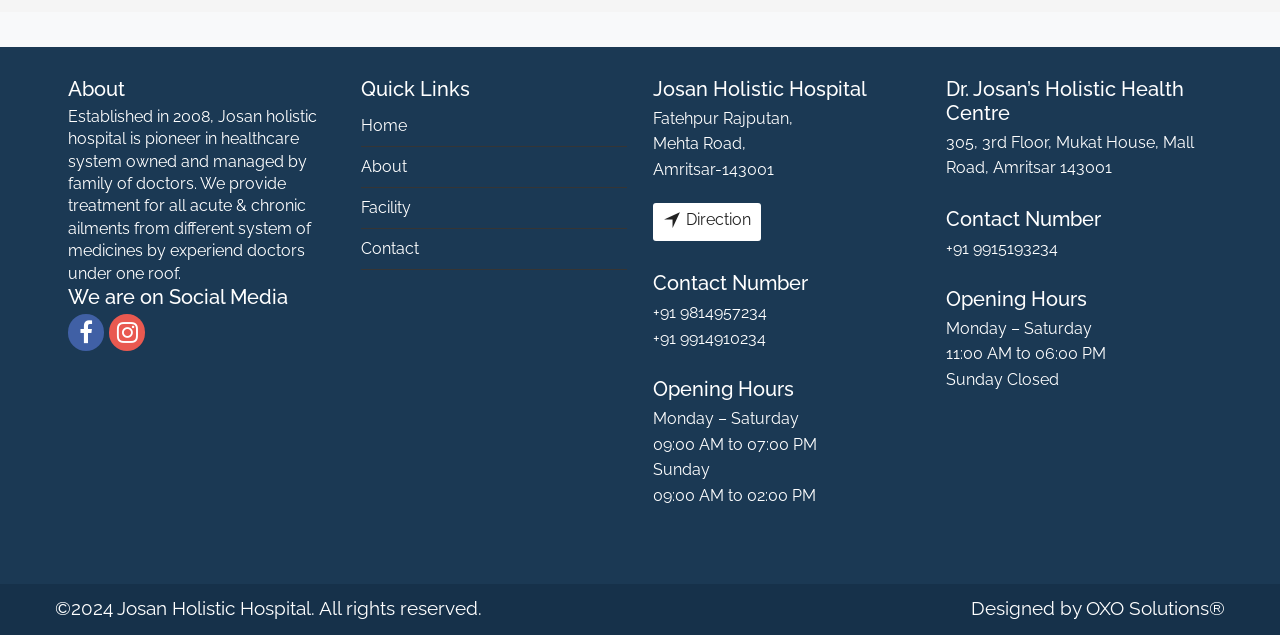Please identify the bounding box coordinates of the region to click in order to complete the given instruction: "Get directions to the hospital". The coordinates should be four float numbers between 0 and 1, i.e., [left, top, right, bottom].

[0.51, 0.319, 0.595, 0.379]